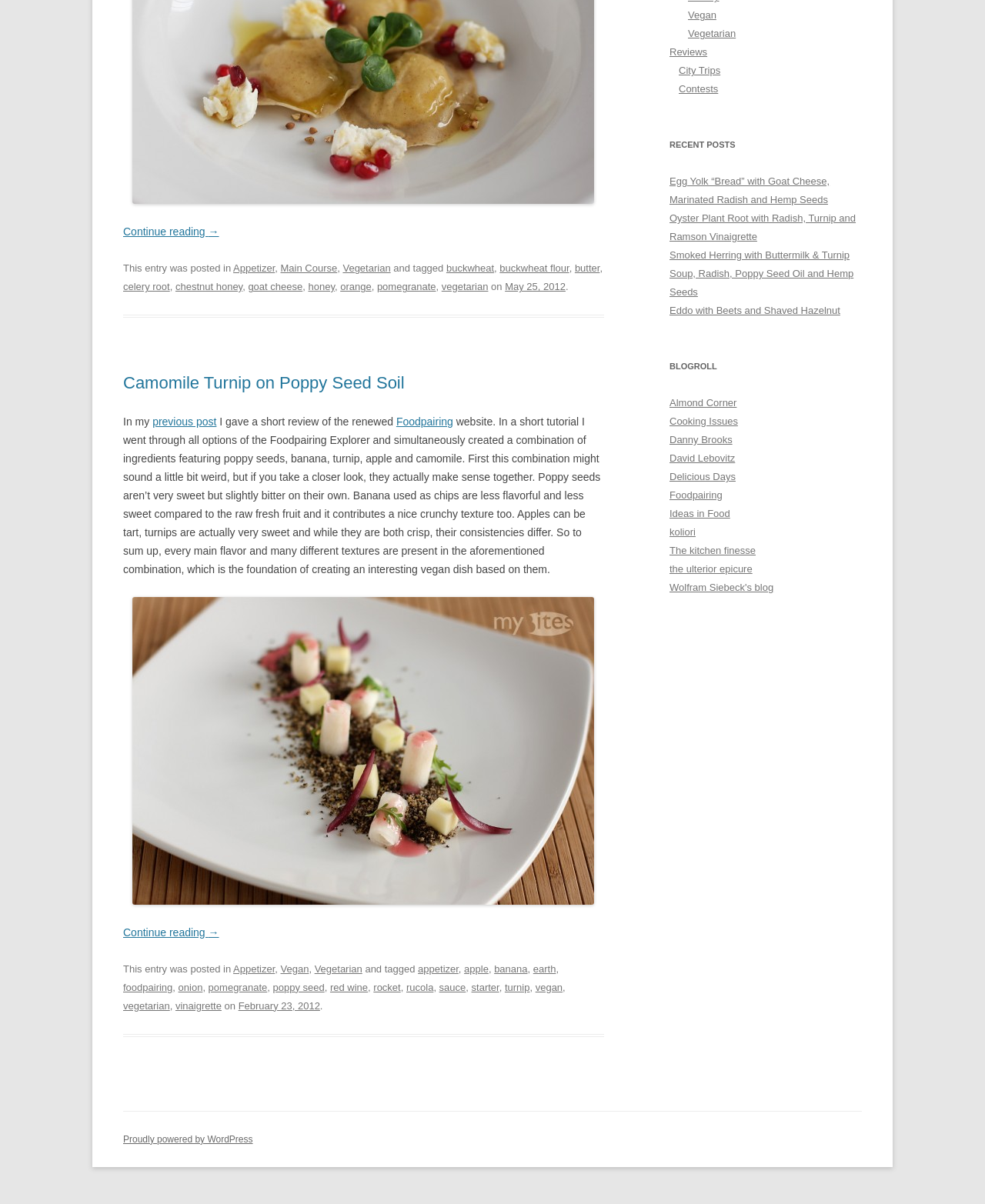Given the element description, predict the bounding box coordinates in the format (top-left x, top-left y, bottom-right x, bottom-right y). Make sure all values are between 0 and 1. Here is the element description: Continue reading →

[0.125, 0.769, 0.222, 0.779]